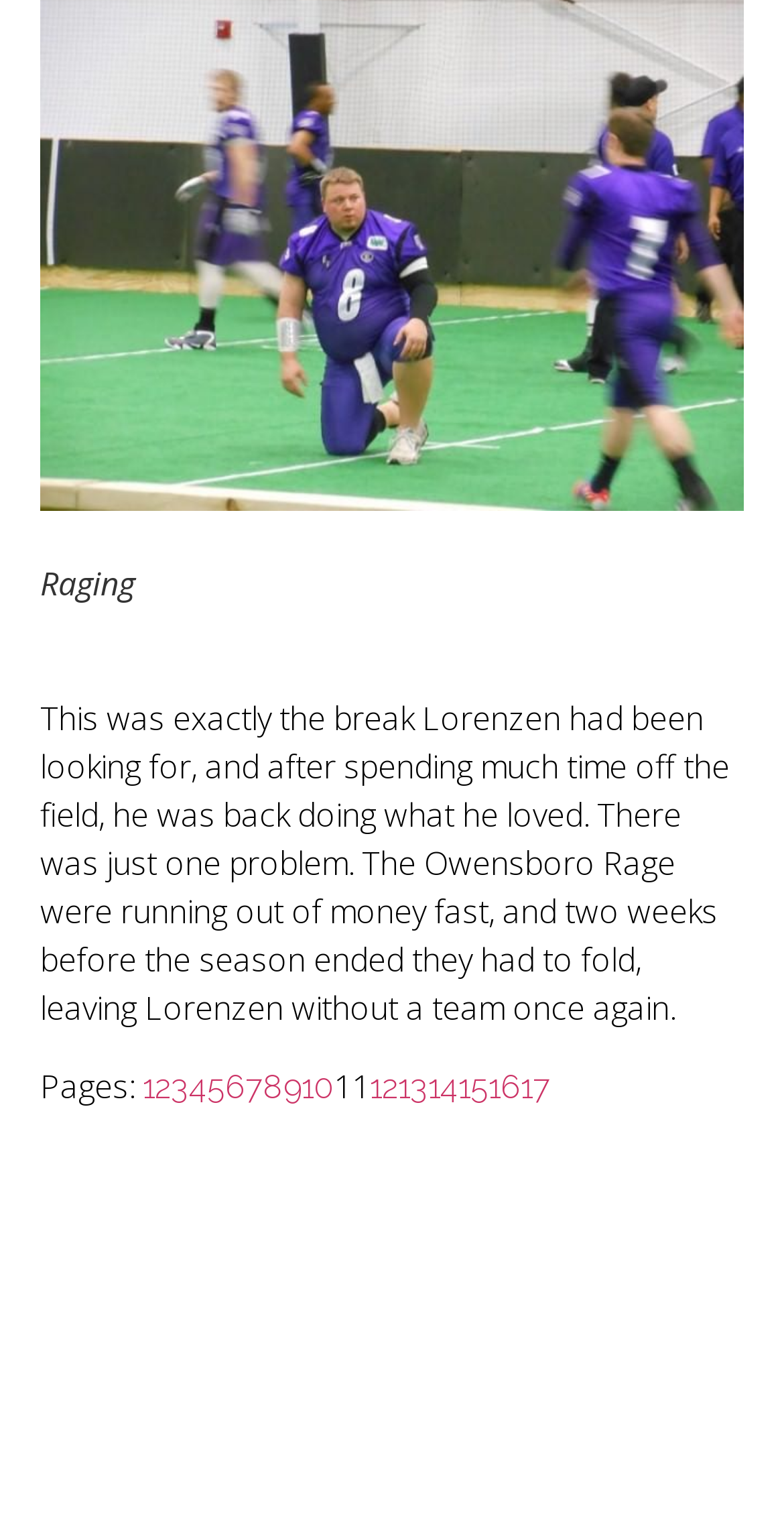What is the name of the team Lorenzen played for?
Using the image as a reference, give an elaborate response to the question.

The text on the webpage mentions 'The Owensboro Rage were running out of money fast, and two weeks before the season ended they had to fold, leaving Lorenzen without a team once again.' This indicates that Lorenzen played for the Owensboro Rage team.